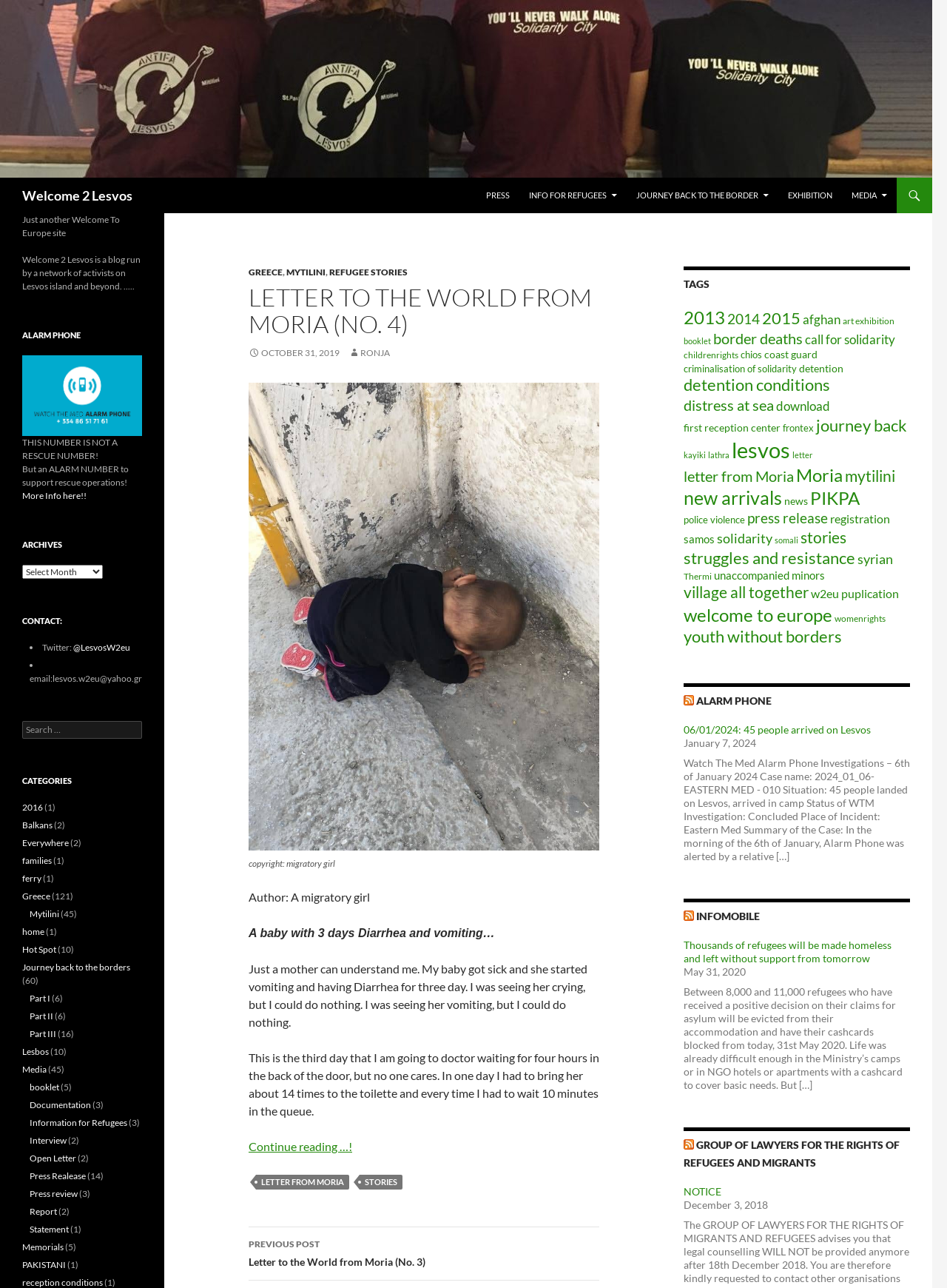Pinpoint the bounding box coordinates of the element to be clicked to execute the instruction: "Click on the 'PRESS' link".

[0.504, 0.138, 0.548, 0.166]